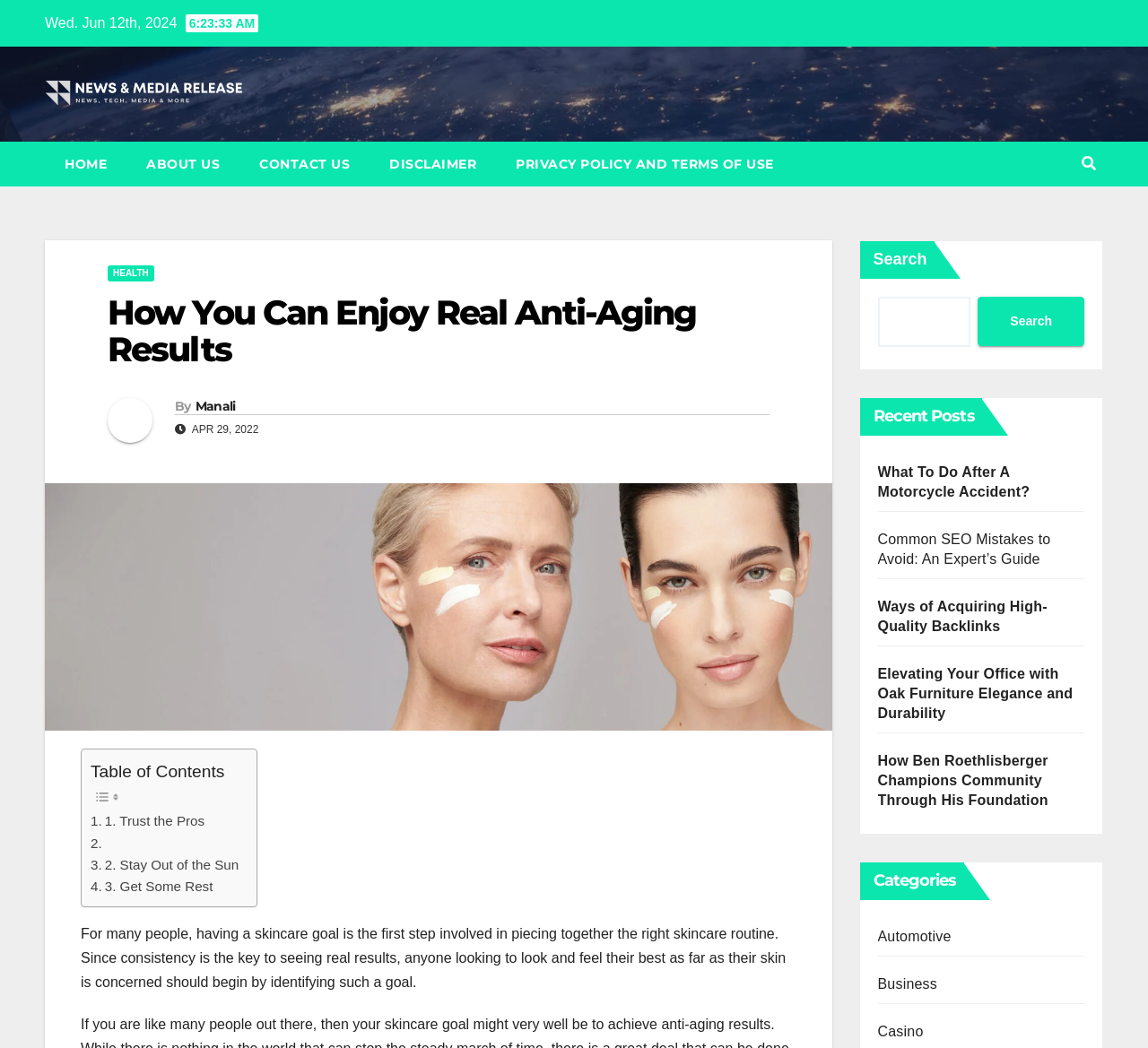Based on the image, provide a detailed response to the question:
How many links are in the 'Table of Contents' section?

I found the 'Table of Contents' section in the middle of the webpage, and it contains three links: '. 1. Trust the Pros', '. 2. Stay Out of the Sun', and '. 3. Get Some Rest'.